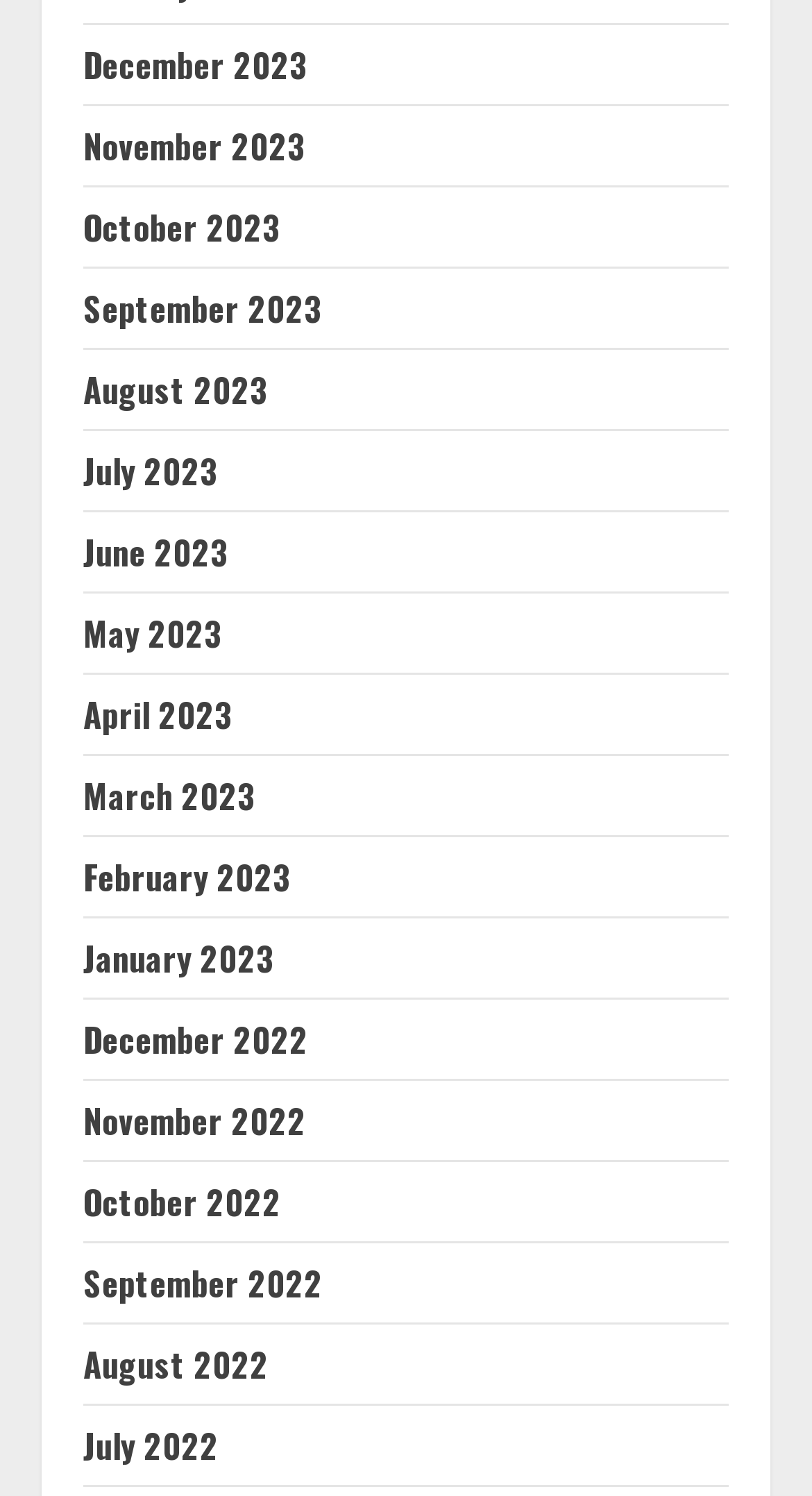Determine the bounding box coordinates of the region I should click to achieve the following instruction: "View January 2023". Ensure the bounding box coordinates are four float numbers between 0 and 1, i.e., [left, top, right, bottom].

[0.103, 0.624, 0.338, 0.658]